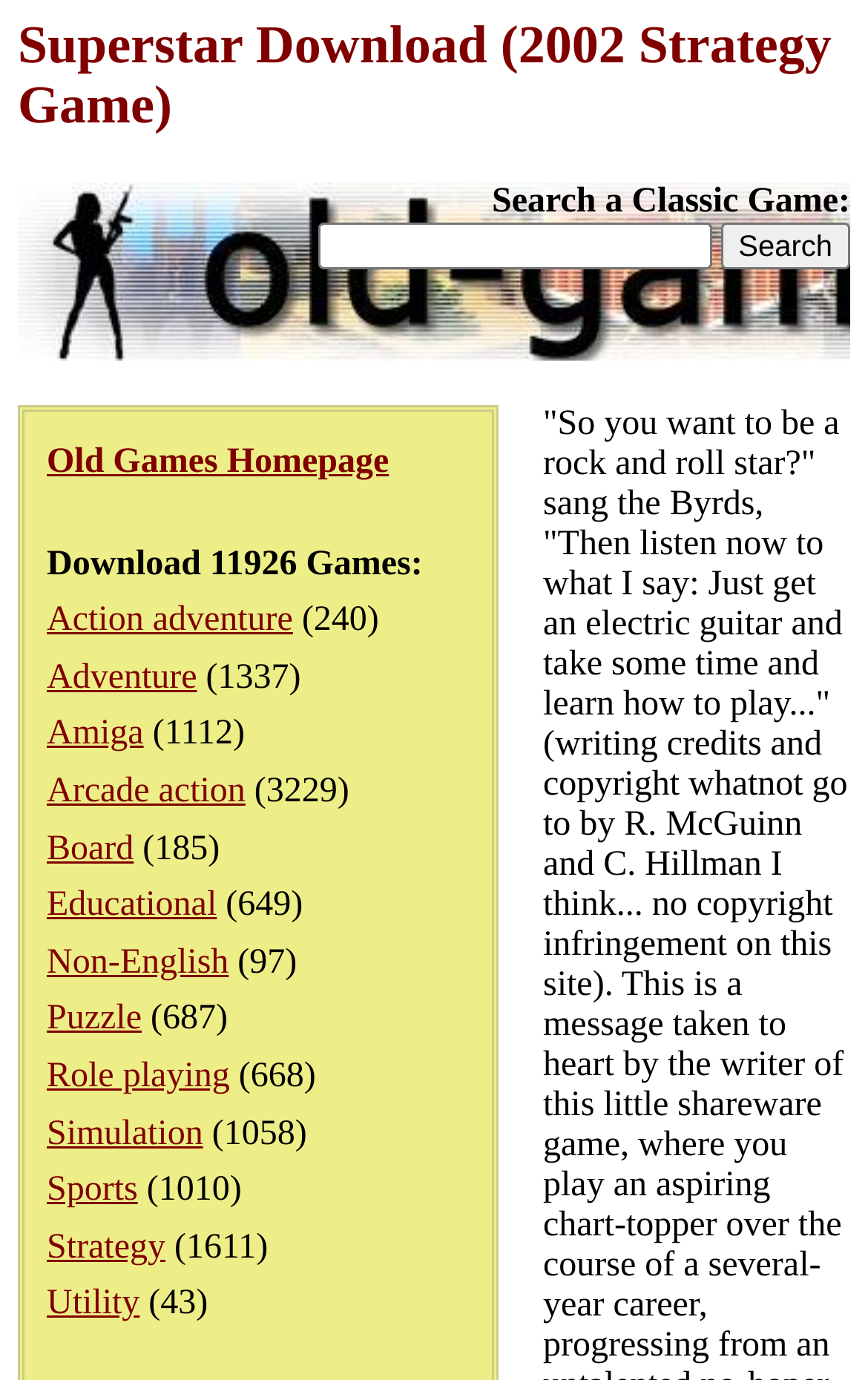Locate the bounding box coordinates of the segment that needs to be clicked to meet this instruction: "Browse Strategy games".

[0.054, 0.89, 0.191, 0.917]